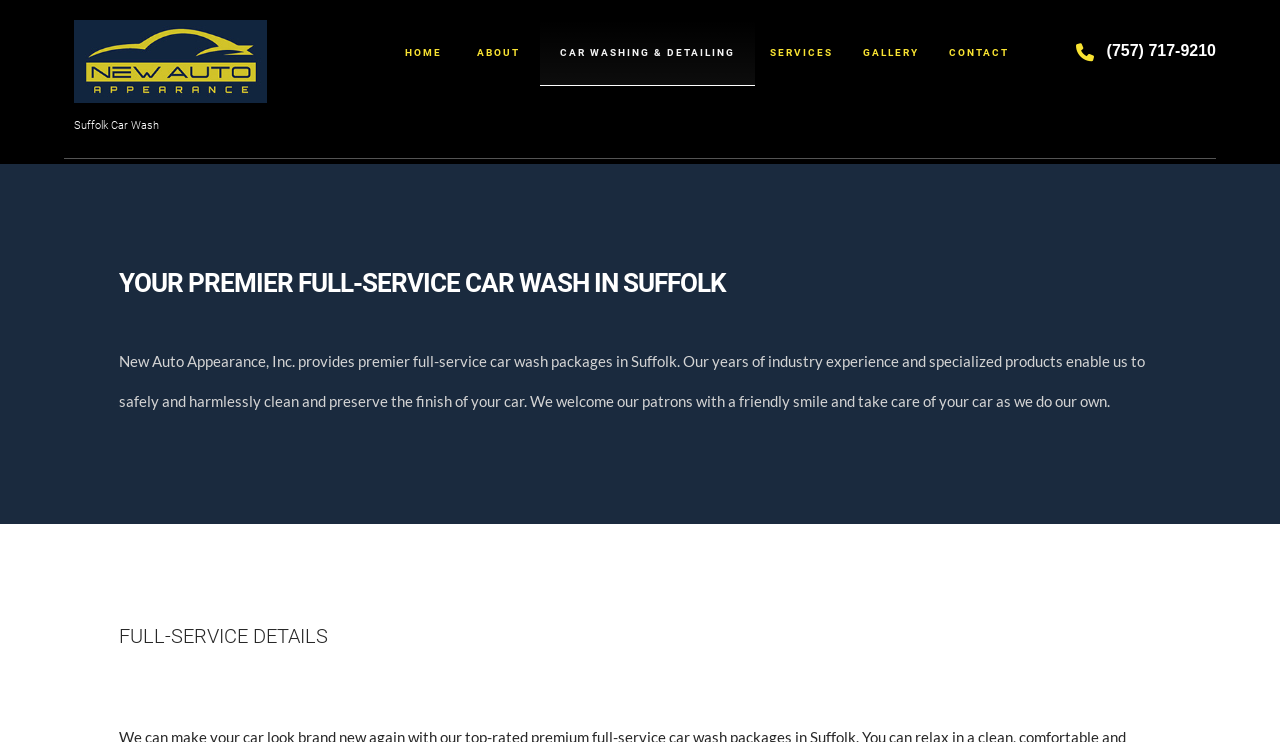Identify the bounding box coordinates of the region I need to click to complete this instruction: "Learn more about FULL-SERVICE DETAILS".

[0.093, 0.841, 0.907, 0.88]